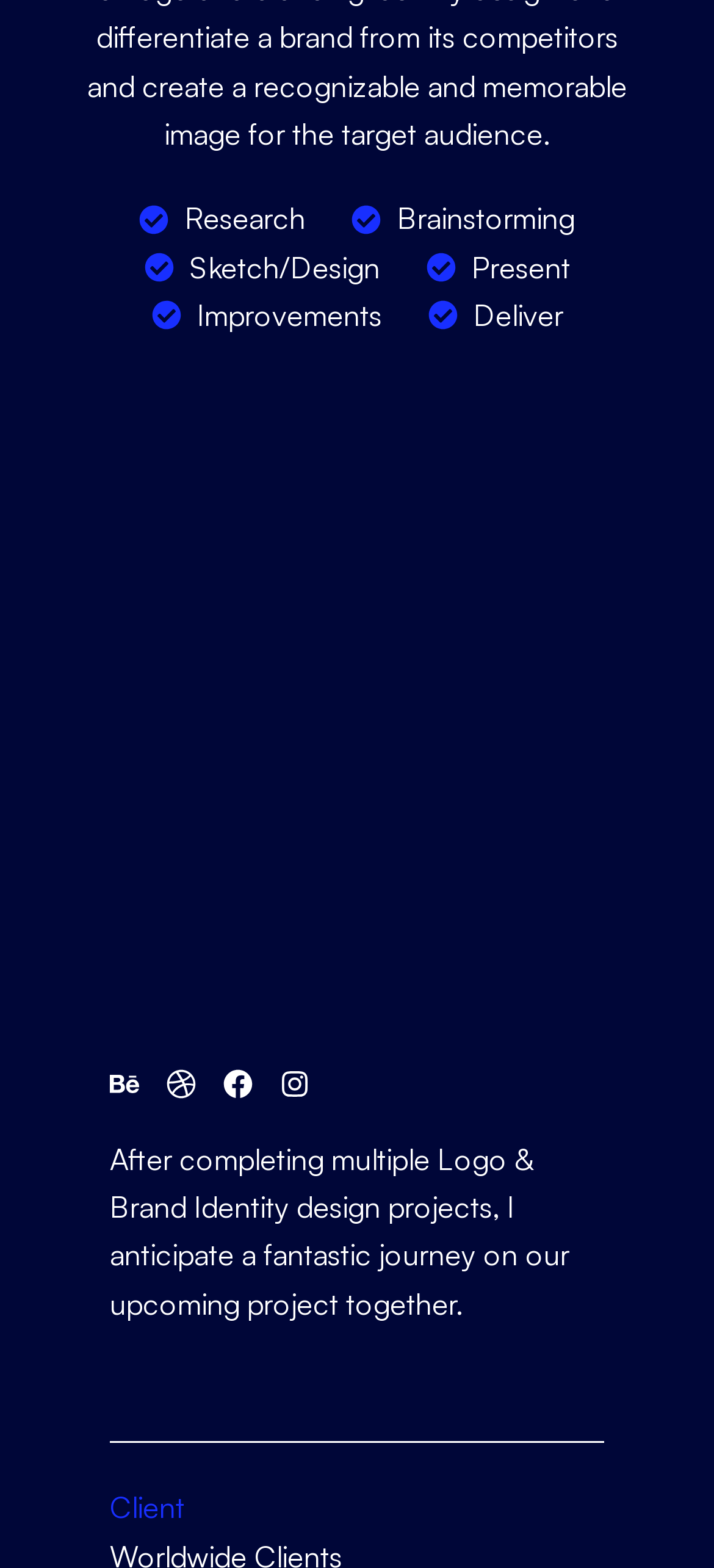What is the last step in the design process?
Use the information from the image to give a detailed answer to the question.

I looked at the sequence of static text elements at the top of the webpage, which appear to represent a design process. The last step in this process is labeled as 'Deliver'.